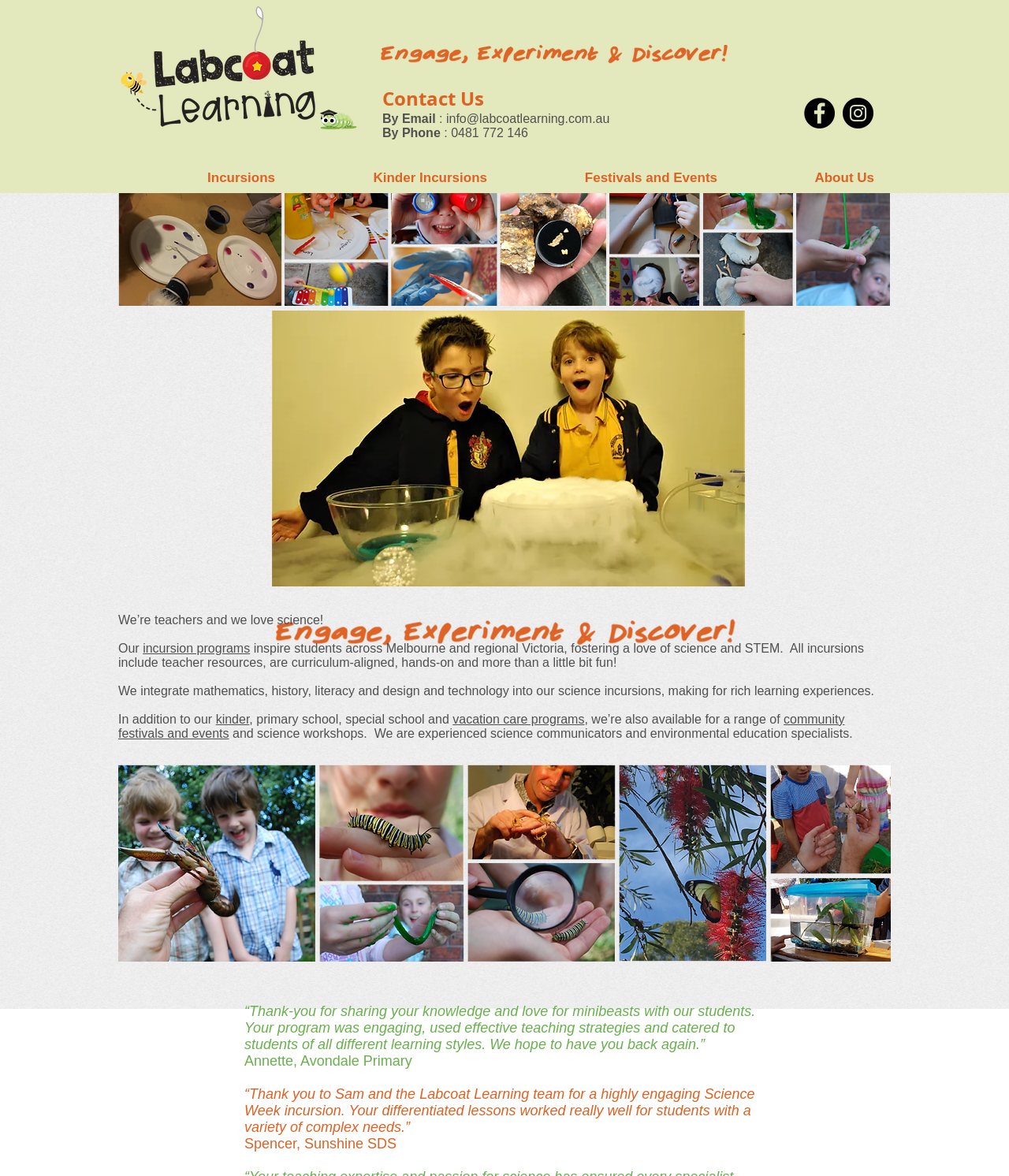Specify the bounding box coordinates of the area that needs to be clicked to achieve the following instruction: "Contact us by email".

[0.442, 0.095, 0.604, 0.107]